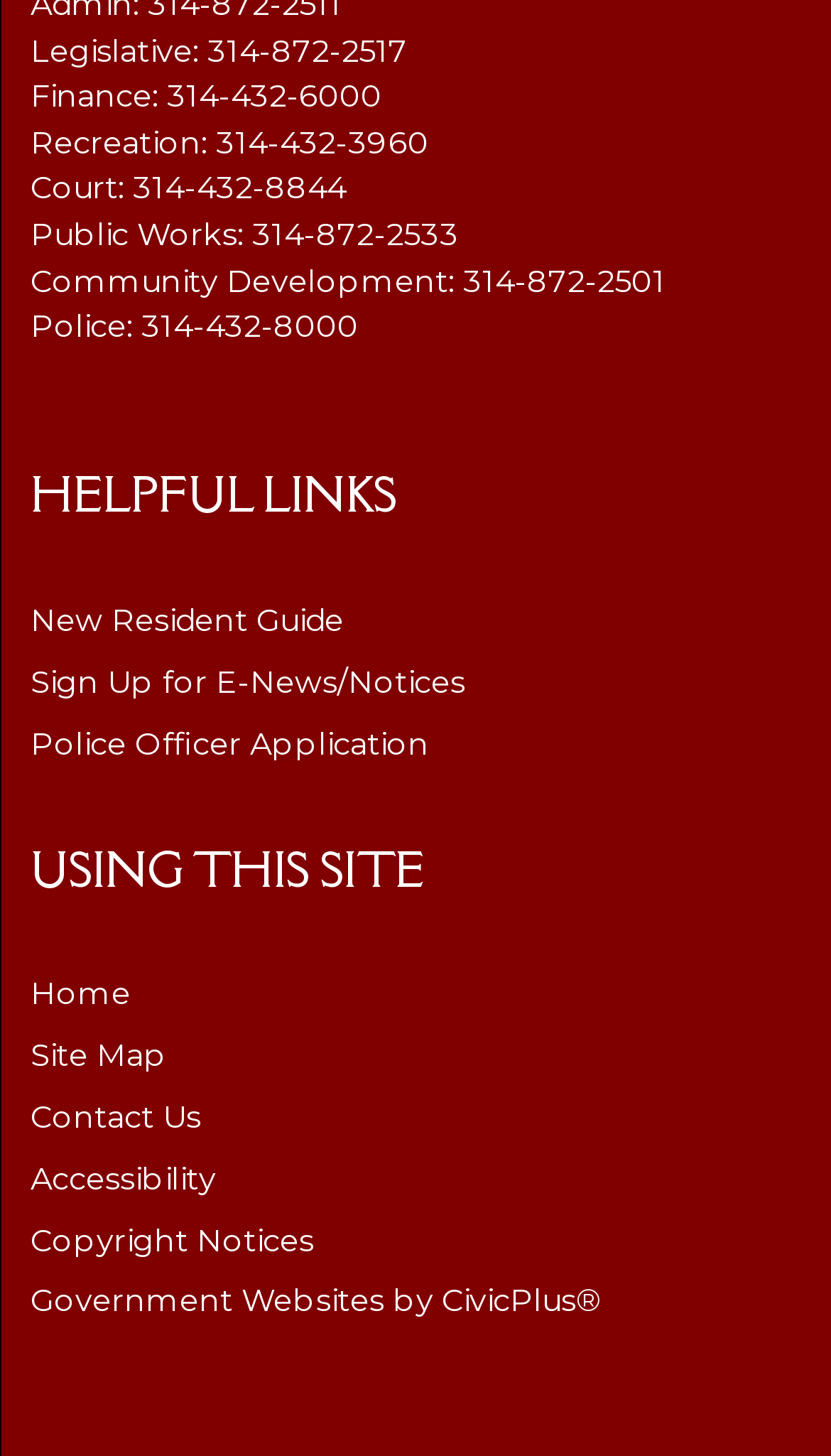What department's phone number is 314-432-6000?
Answer the question with a thorough and detailed explanation.

I found the department associated with the phone number 314-432-6000 by looking at the link next to the 'Finance:' text, which is '314-432-6000'.